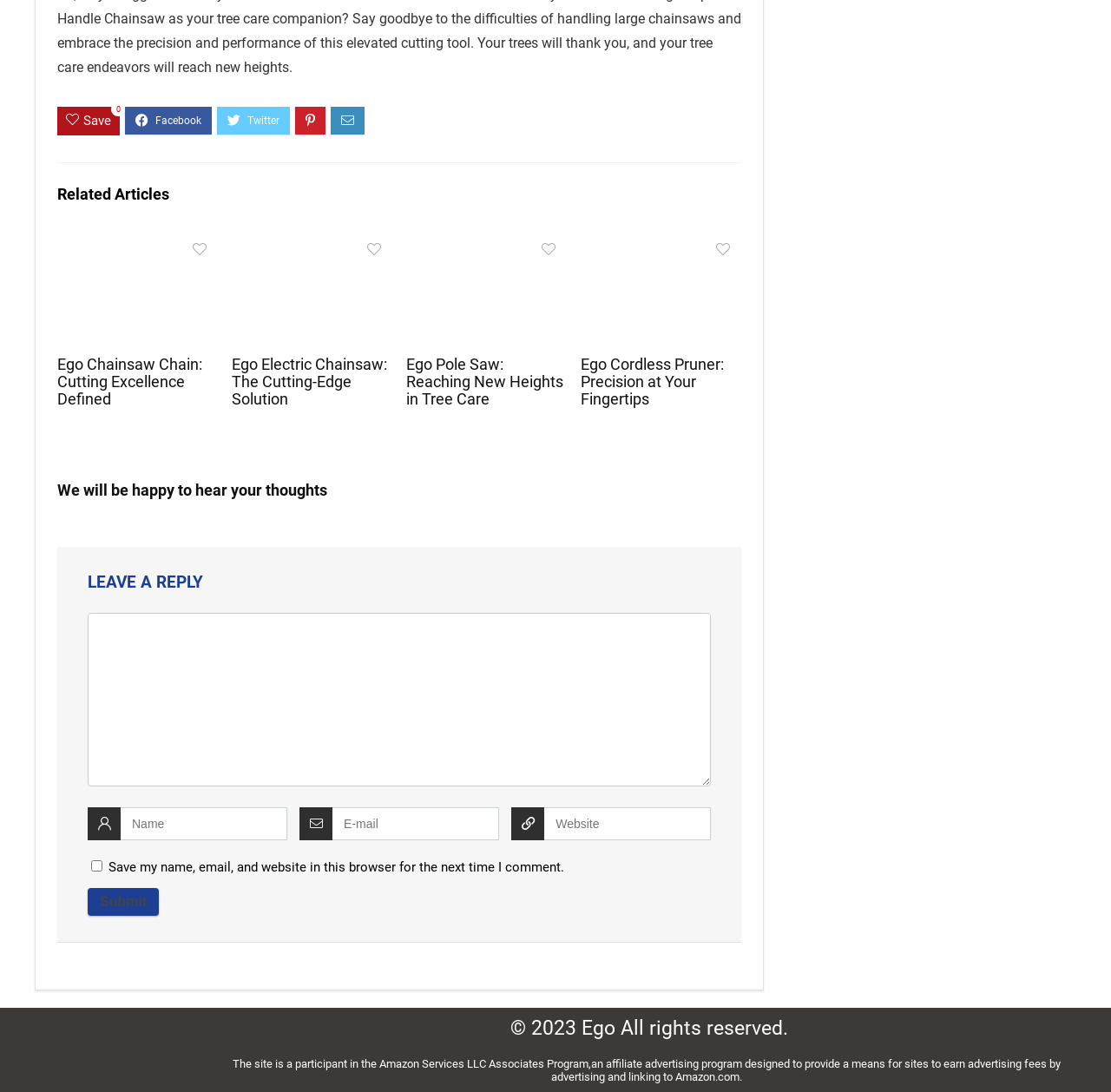What is the title of the first article?
Please provide a single word or phrase as your answer based on the screenshot.

Ego Chainsaw Chain: Cutting Excellence Defined